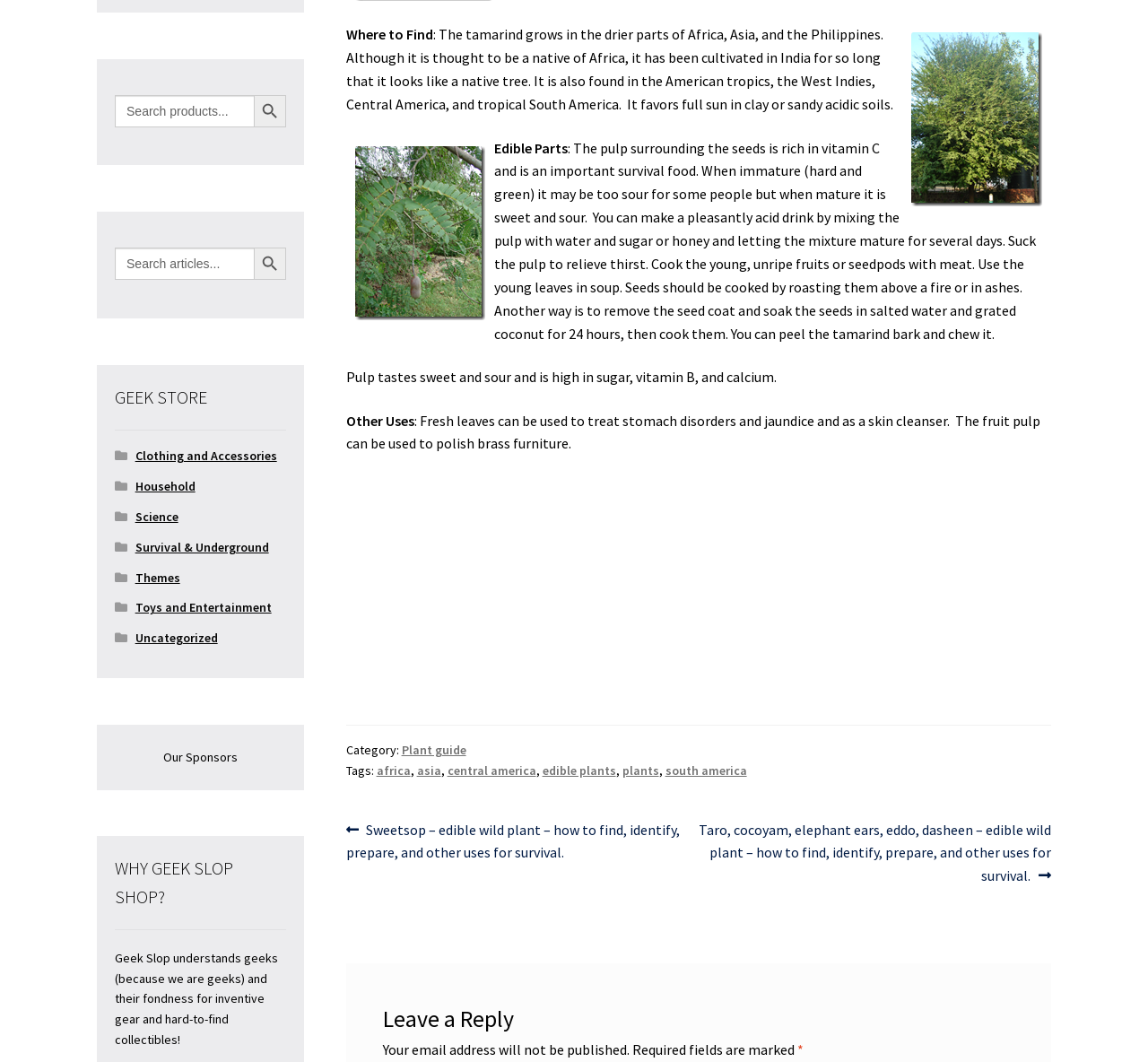Determine the bounding box coordinates of the region to click in order to accomplish the following instruction: "View the previous post". Provide the coordinates as four float numbers between 0 and 1, specifically [left, top, right, bottom].

[0.301, 0.771, 0.608, 0.814]